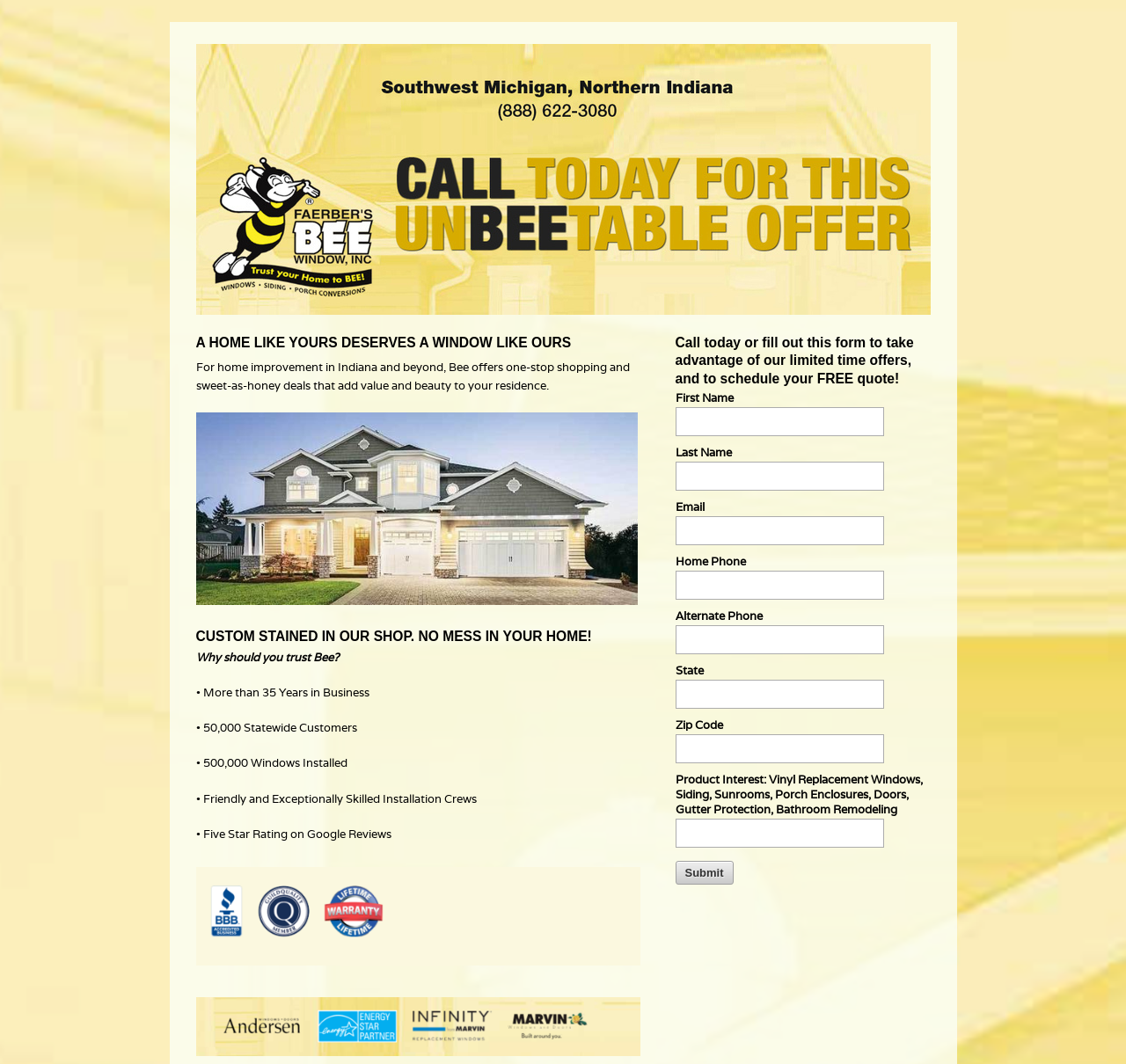Can you specify the bounding box coordinates of the area that needs to be clicked to fulfill the following instruction: "Click the 'Submit' button"?

[0.6, 0.809, 0.651, 0.831]